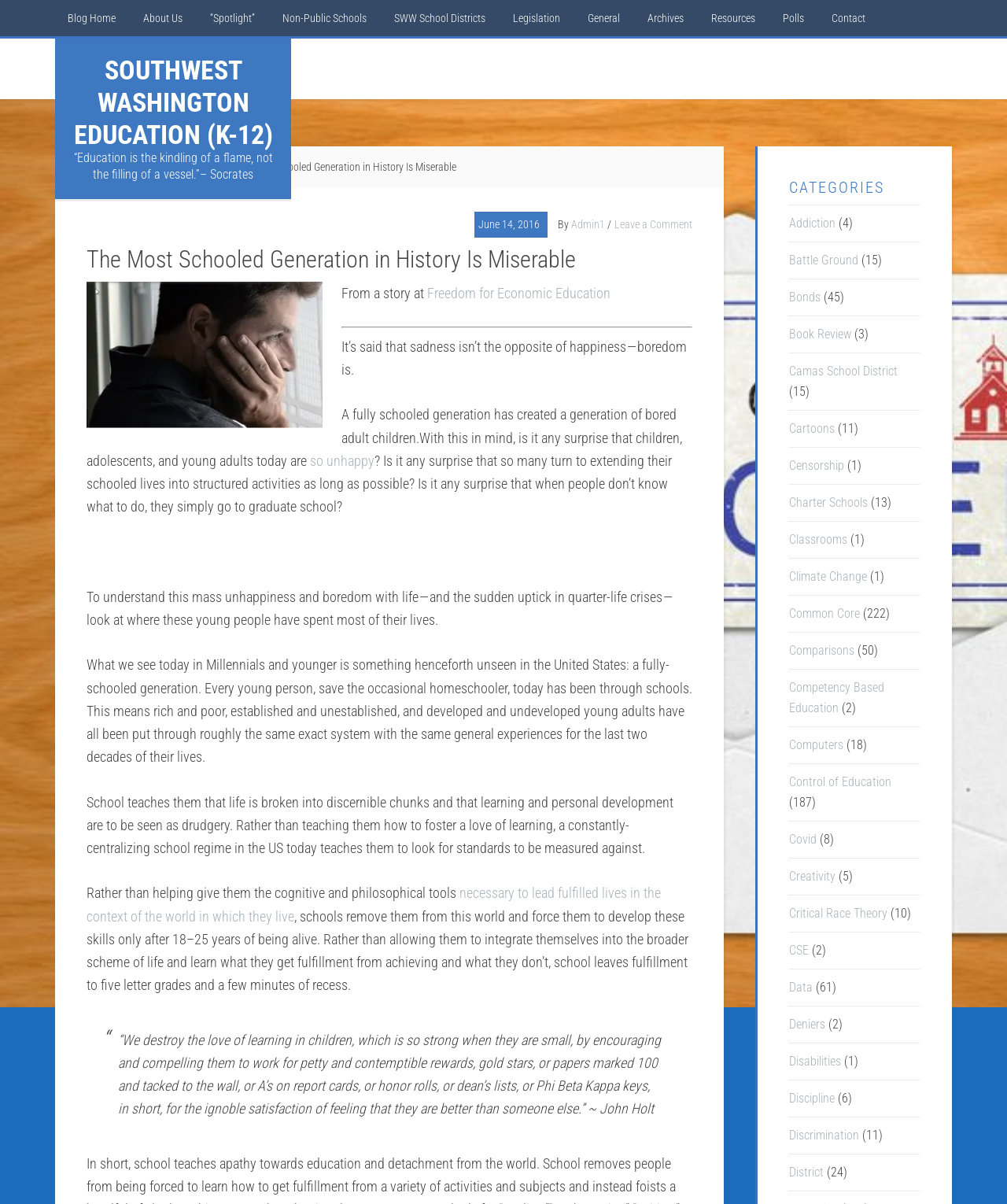Please analyze the image and give a detailed answer to the question:
Who is the author of the article?

The author of the article is mentioned in the link element with the text 'By' followed by the author's name 'Admin1'.